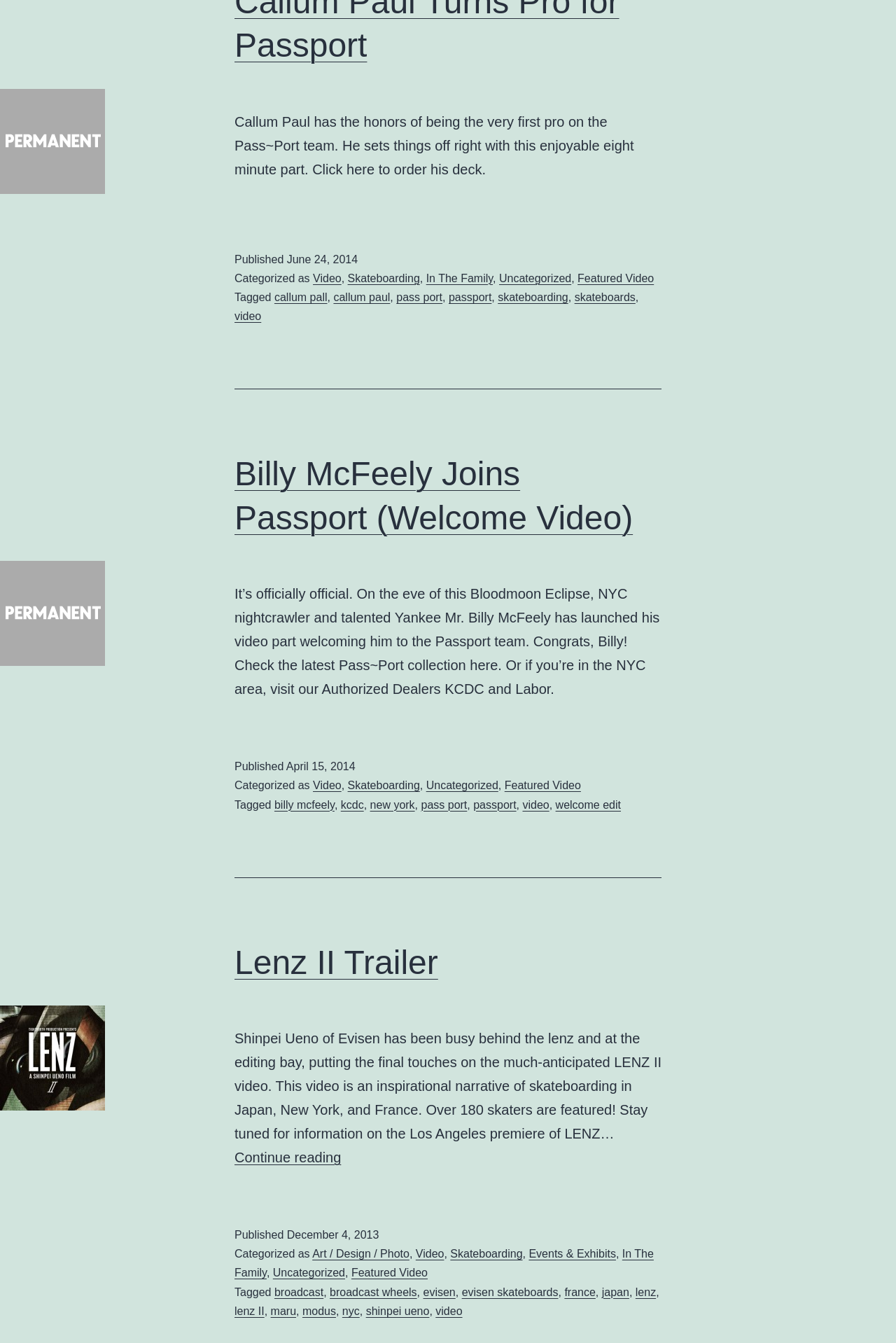Determine the bounding box coordinates of the region I should click to achieve the following instruction: "Watch the 'Lithuania (Europe) Vacation Travel Video Guide'". Ensure the bounding box coordinates are four float numbers between 0 and 1, i.e., [left, top, right, bottom].

None